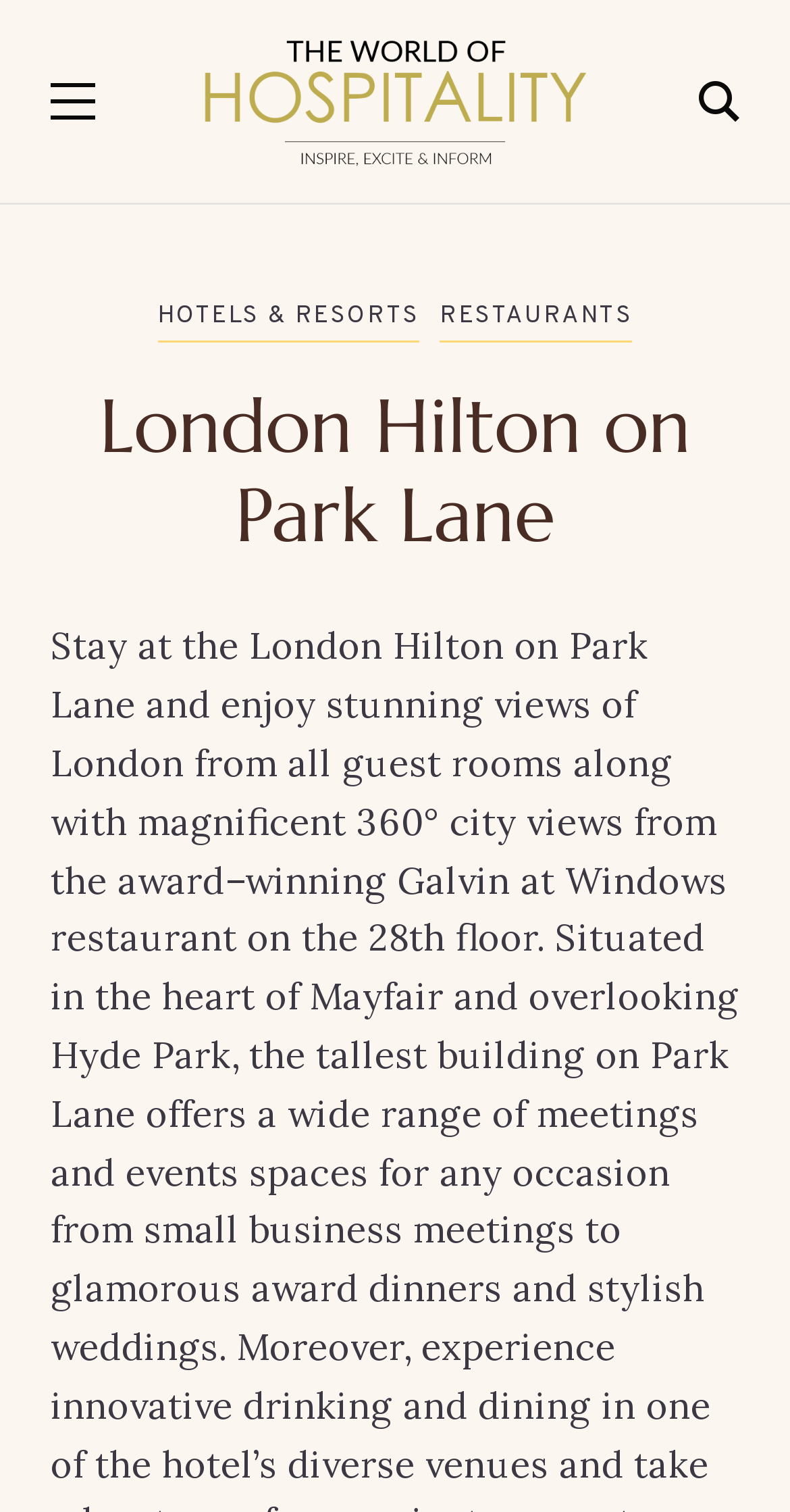Please locate and retrieve the main header text of the webpage.

London Hilton on Park Lane